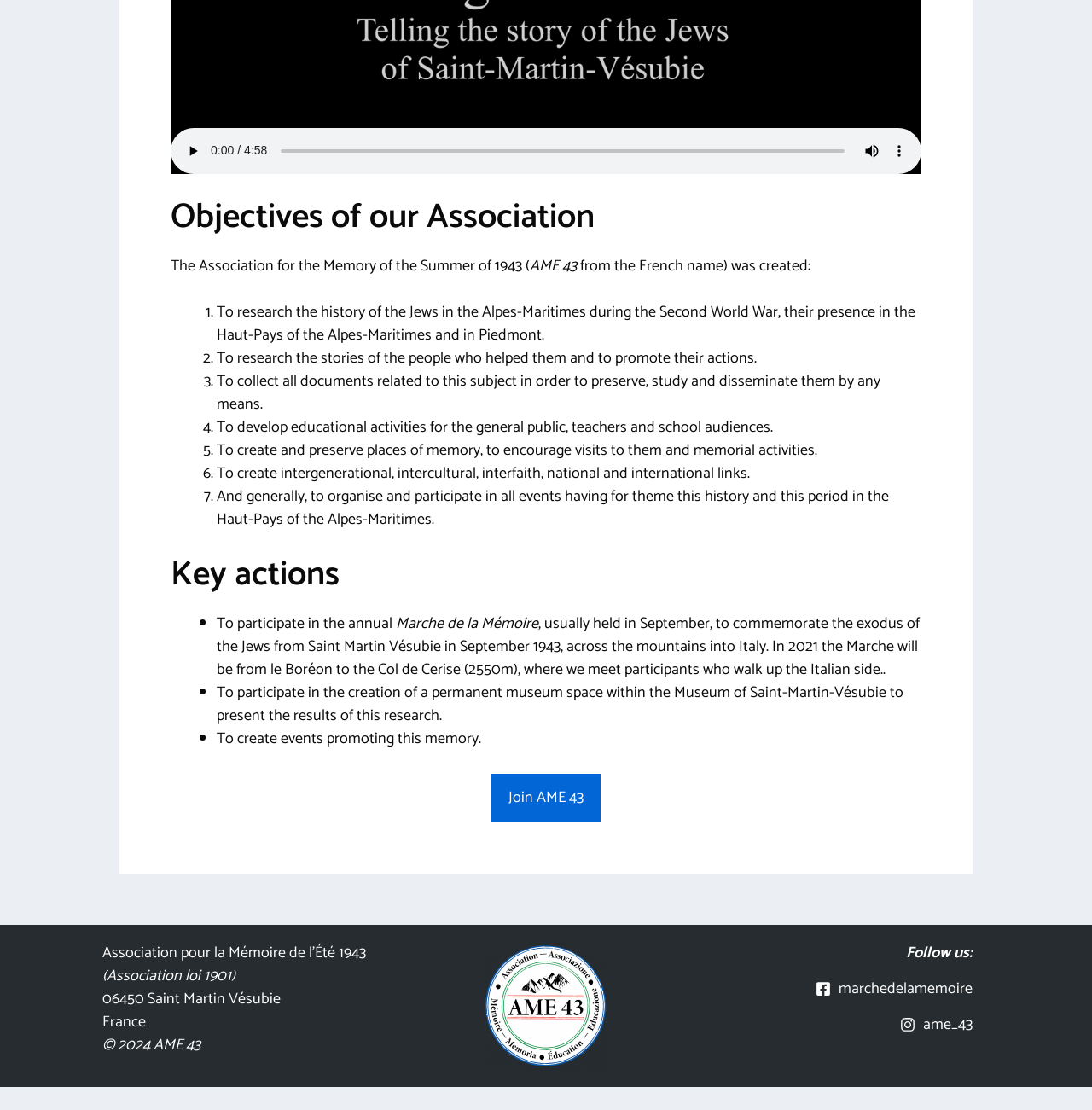Analyze the image and provide a detailed answer to the question: What is the copyright year mentioned at the bottom of the webpage?

The webpage displays the copyright information '© 2024 AME 43' at the bottom, indicating that the content is copyrighted by AME 43 in the year 2024.